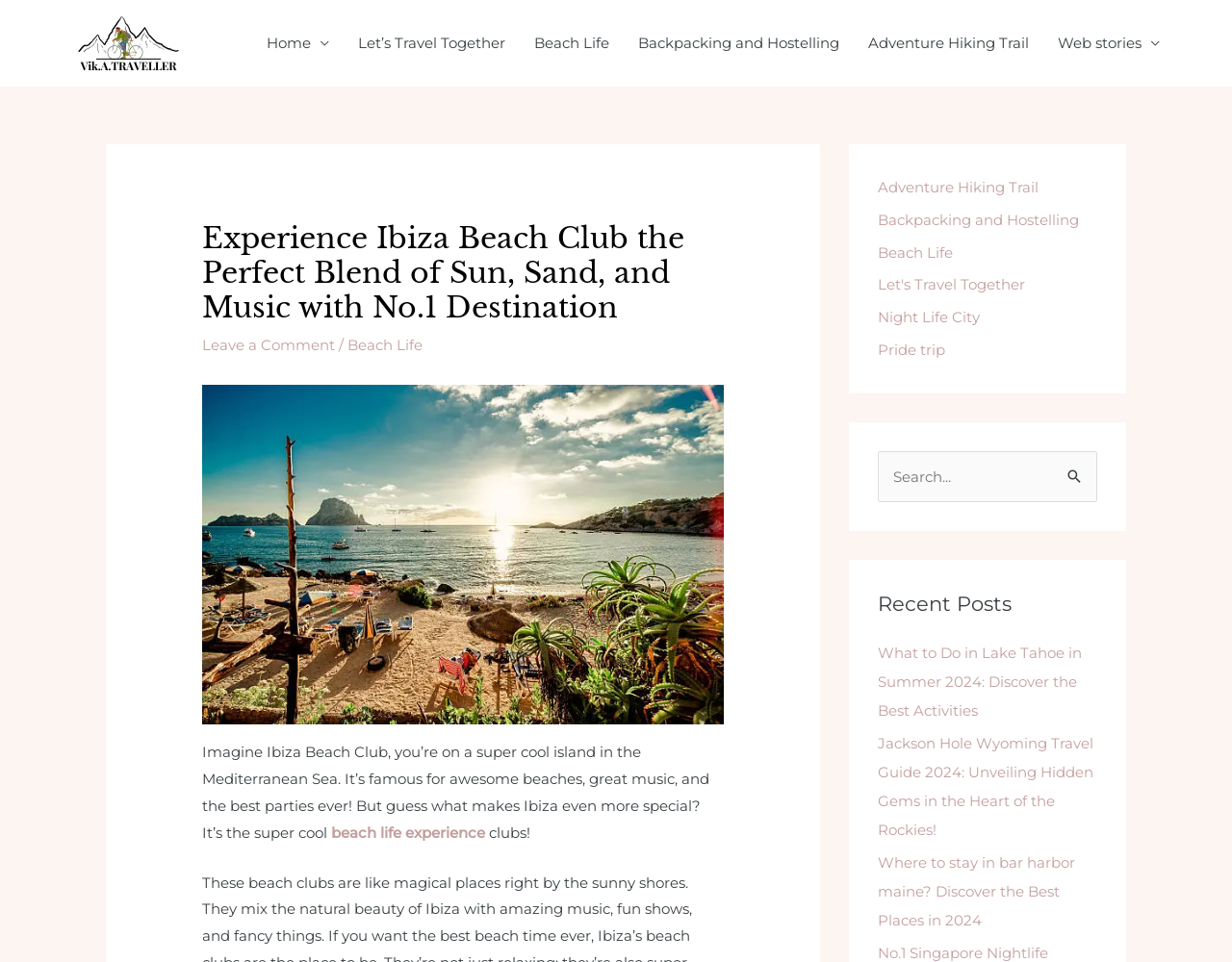Locate the bounding box of the UI element based on this description: "alt="vikatraveller"". Provide four float numbers between 0 and 1 as [left, top, right, bottom].

[0.031, 0.034, 0.172, 0.053]